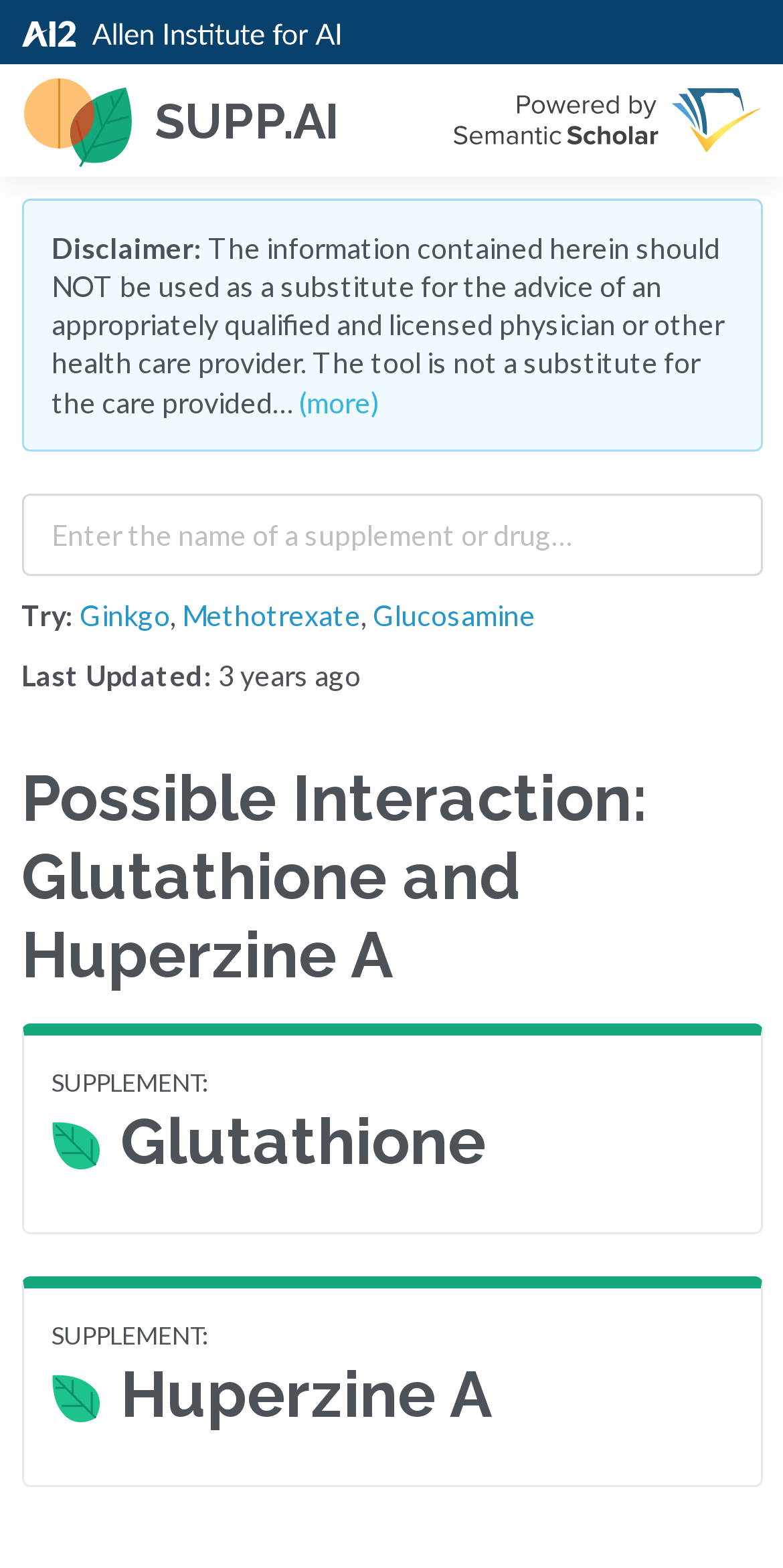Identify the primary heading of the webpage and provide its text.

Possible Interaction: Glutathione and Huperzine A